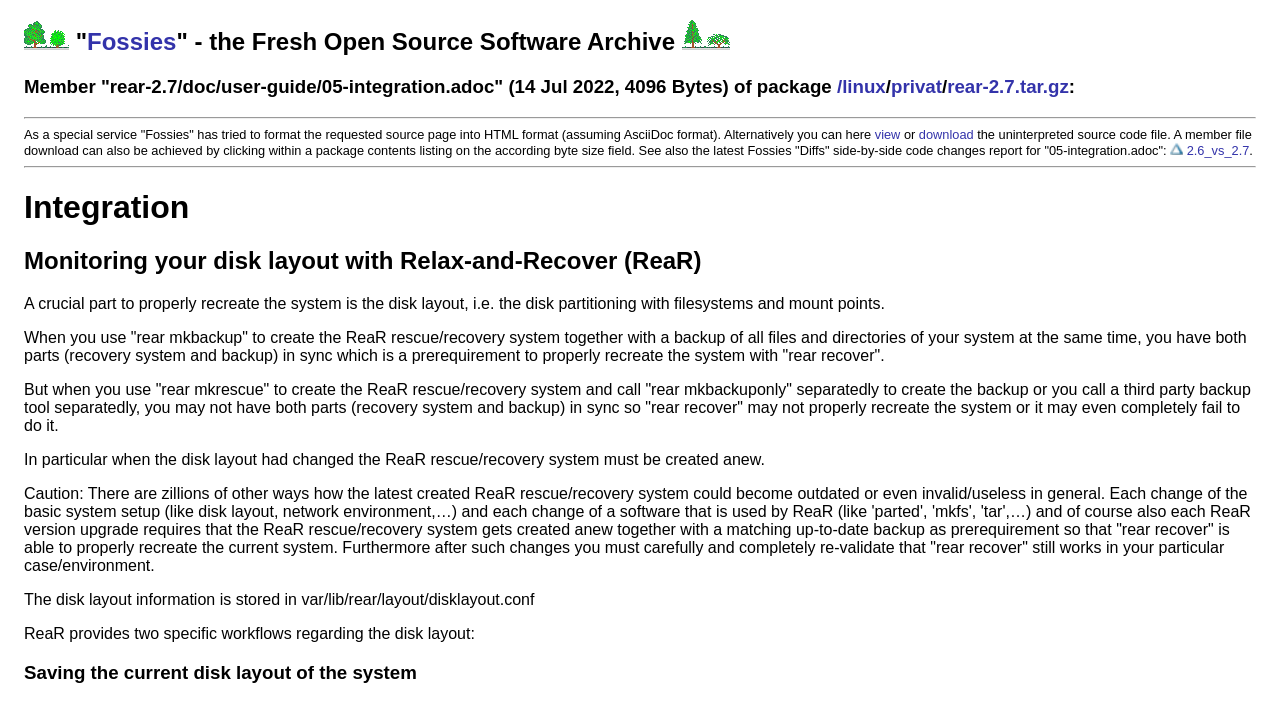Find the bounding box coordinates corresponding to the UI element with the description: "rear-2.7.tar.gz". The coordinates should be formatted as [left, top, right, bottom], with values as floats between 0 and 1.

[0.74, 0.108, 0.835, 0.138]